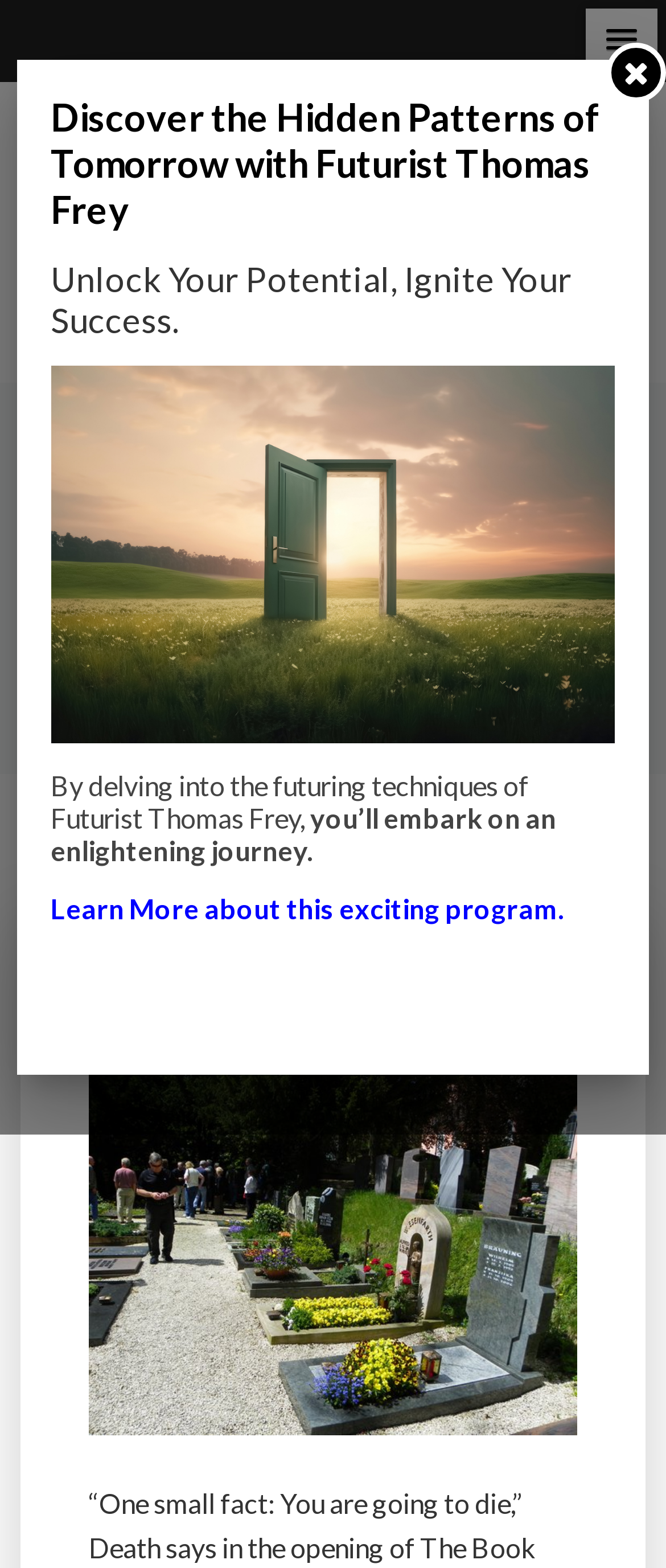Find the bounding box coordinates of the element to click in order to complete this instruction: "Read the article about social media accounts after death". The bounding box coordinates must be four float numbers between 0 and 1, denoted as [left, top, right, bottom].

[0.095, 0.271, 0.905, 0.359]